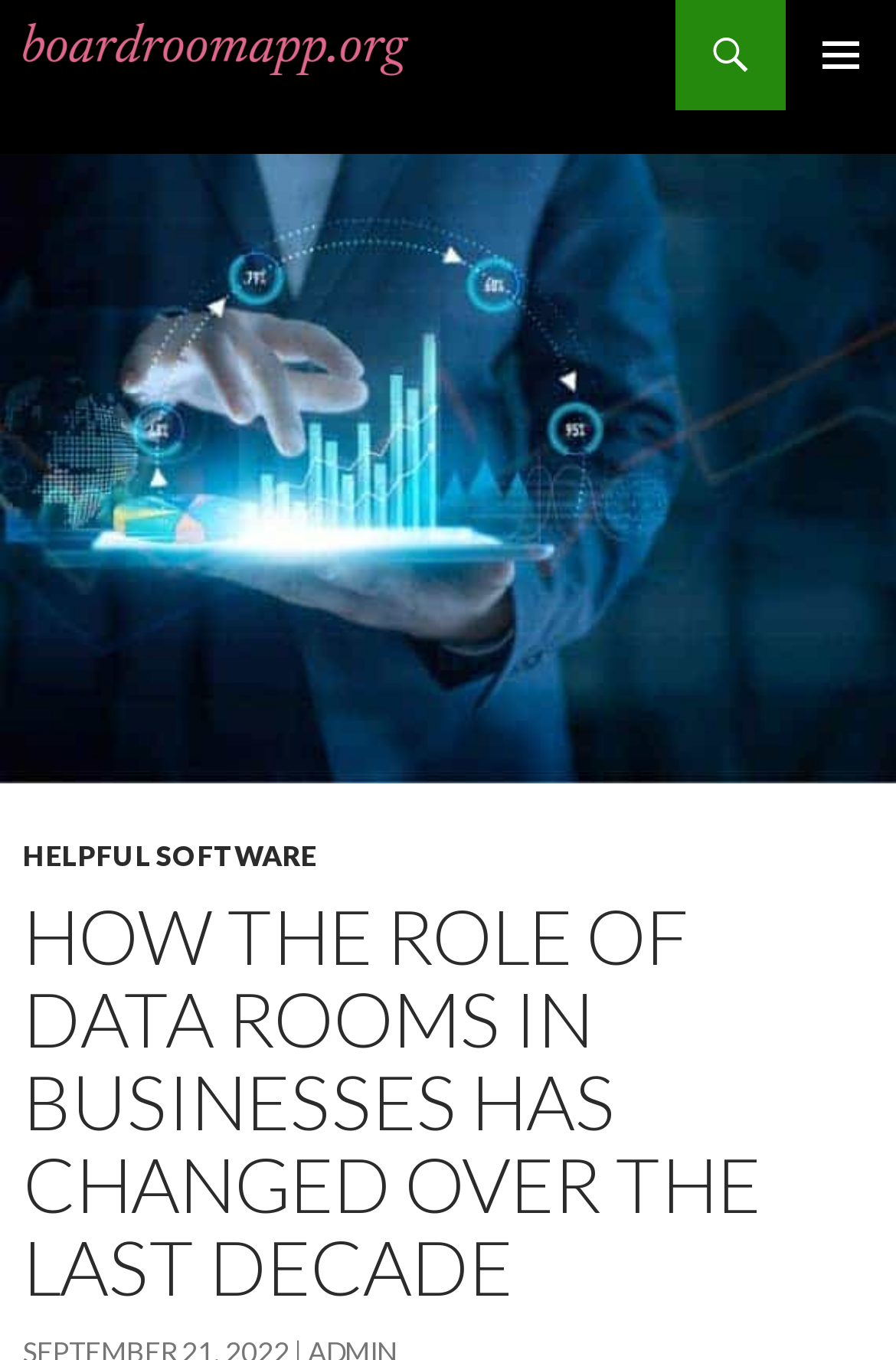What is the link below the heading?
Please respond to the question thoroughly and include all relevant details.

The link below the heading has a bounding box of [0.026, 0.616, 0.354, 0.642] and is titled 'HELPFUL SOFTWARE', which implies that the webpage is providing information about software related to data rooms in businesses.